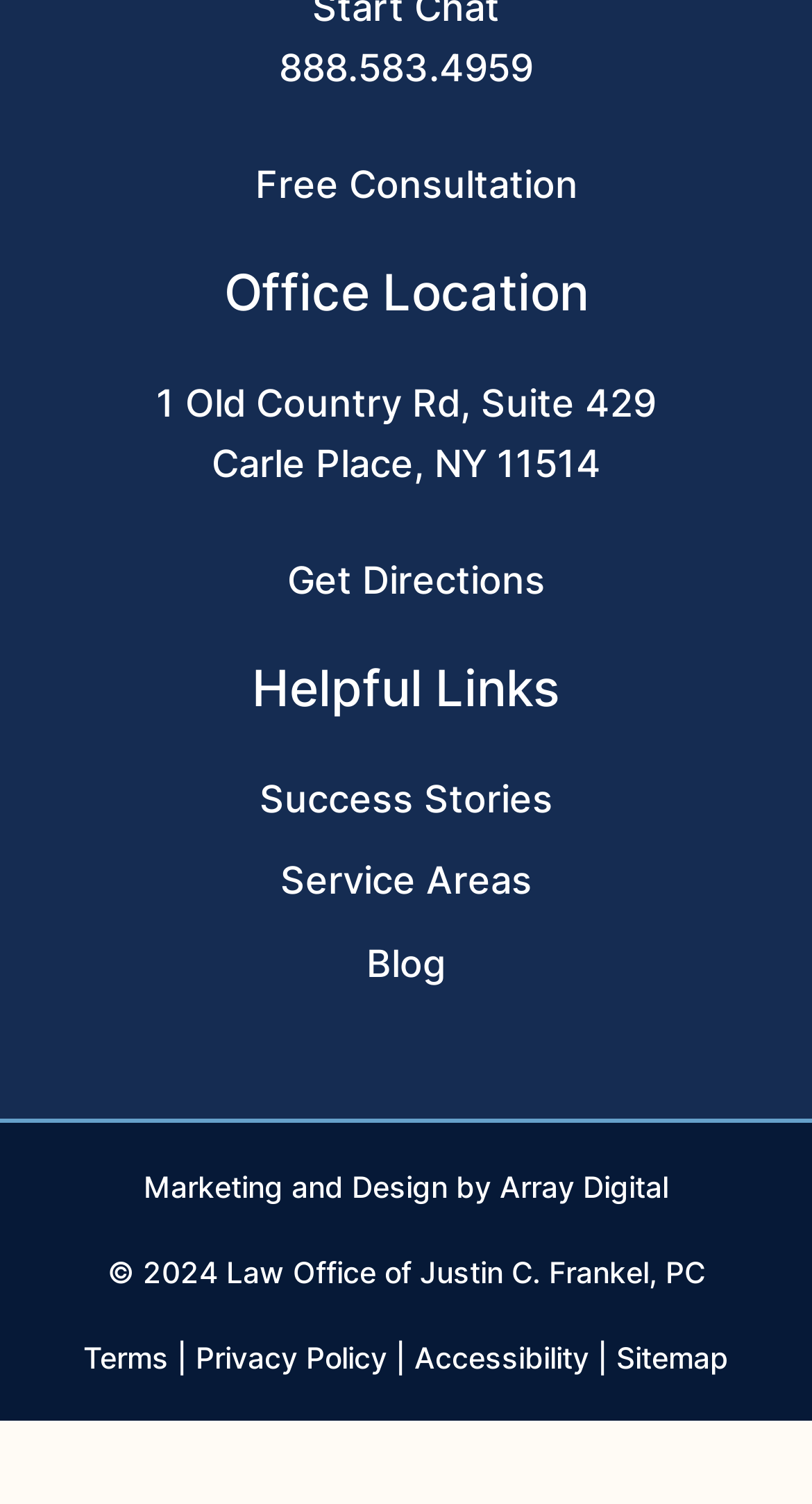Based on the element description "Get Directions", predict the bounding box coordinates of the UI element.

[0.328, 0.365, 0.672, 0.406]